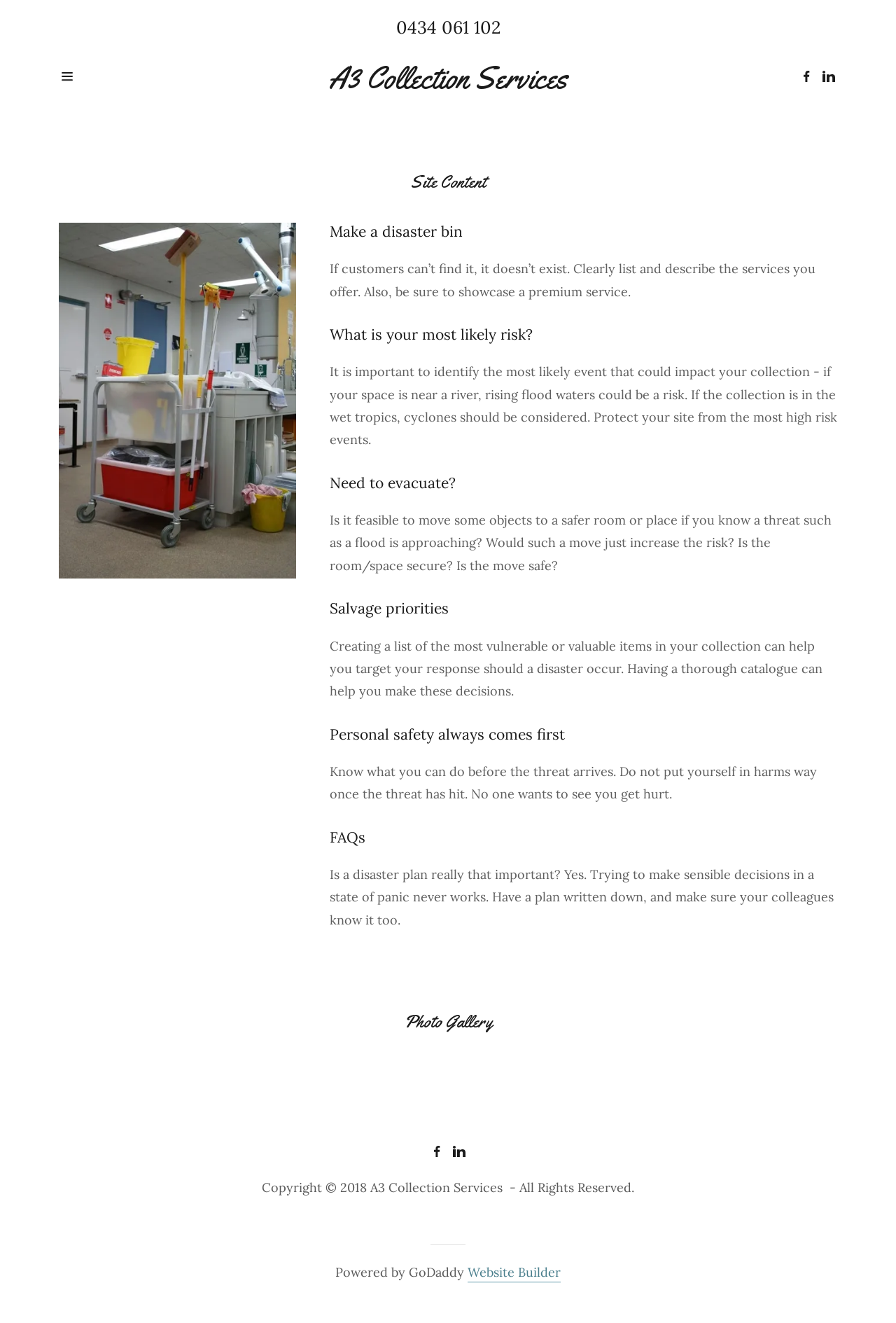Provide a comprehensive description of the webpage.

The webpage is about Disaster Preparedness and is provided by A3 Collection Services. At the top left, there is a hamburger site navigation icon, and next to it, the company name "A3 Collection Services" is displayed prominently. On the top right, there are links to Facebook and LinkedIn, each accompanied by an image.

Below the top section, there is a vertical list of links on the left, including "Home", "Training", "Collection Management", and others. These links take up about a quarter of the page's width.

The main content of the page is divided into sections, each with a heading. The first section is "Site Content", followed by "Make a disaster bin", "What is your most likely risk?", "Need to evacuate?", "Salvage priorities", "Personal safety always comes first", and "FAQs". Each section has a heading and a block of text that provides information and advice on disaster preparedness.

There are also two images on the page, one above the "Make a disaster bin" section and another below the "FAQs" section. The image above the "Make a disaster bin" section is relatively large, taking up about a quarter of the page's height.

At the bottom of the page, there is a "Photo Gallery" section, followed by links to Facebook and LinkedIn again, and a copyright notice that reads "Copyright © 2018 A3 Collection Services - All Rights Reserved." Below the copyright notice, there is a horizontal separator, and at the very bottom, there is a text that reads "Powered by GoDaddy" and a link to "Website Builder".